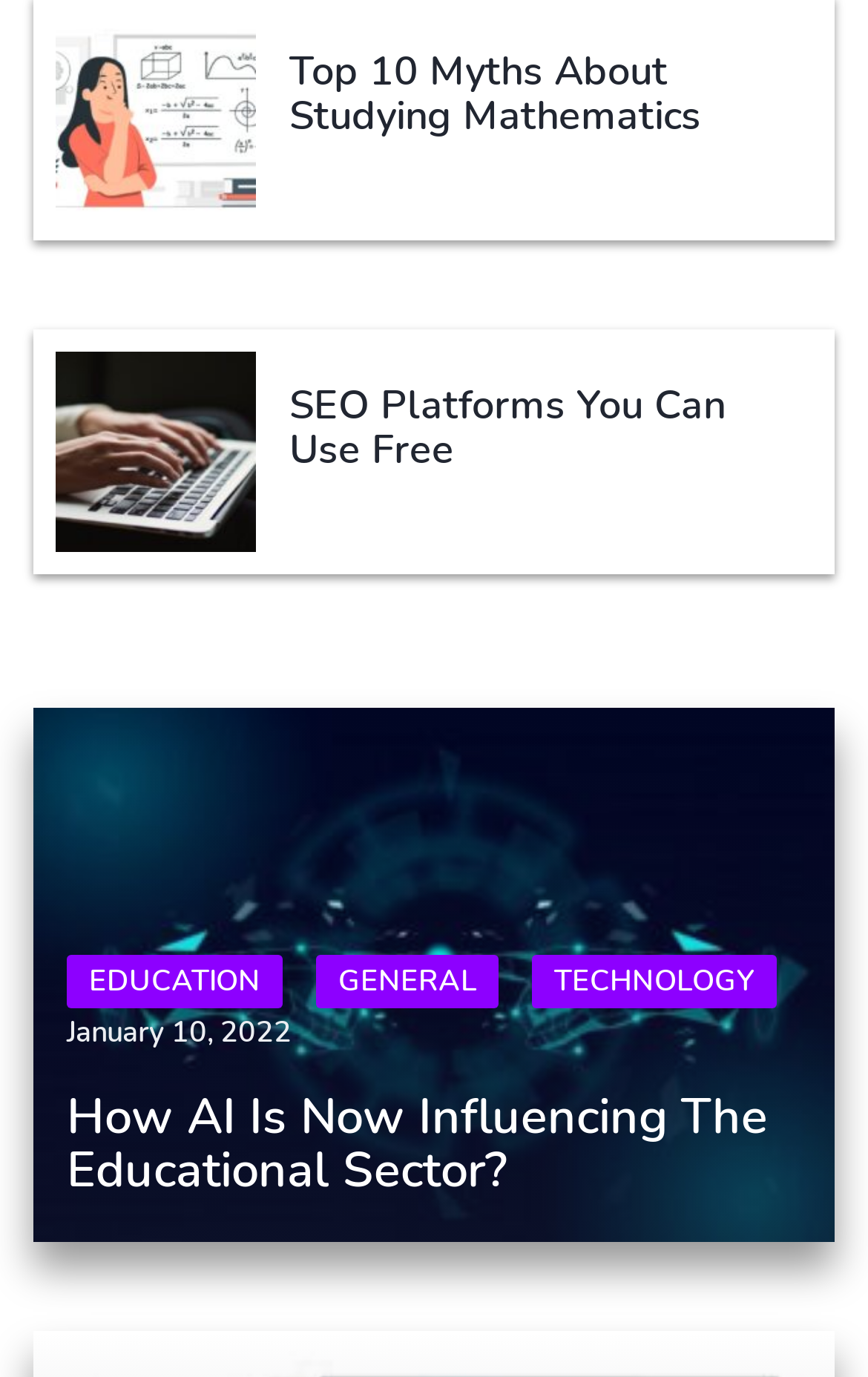How many article links are there?
Based on the image, please offer an in-depth response to the question.

I counted the number of article links on the webpage, which are 'Top 10 Myths about Studying Mathematics', 'SEO Platforms You Can Use Free', 'How AI Is Now Influencing The Educational Sector?', and another 'How AI Is Now Influencing The Educational Sector?' link, so there are 4 article links in total.